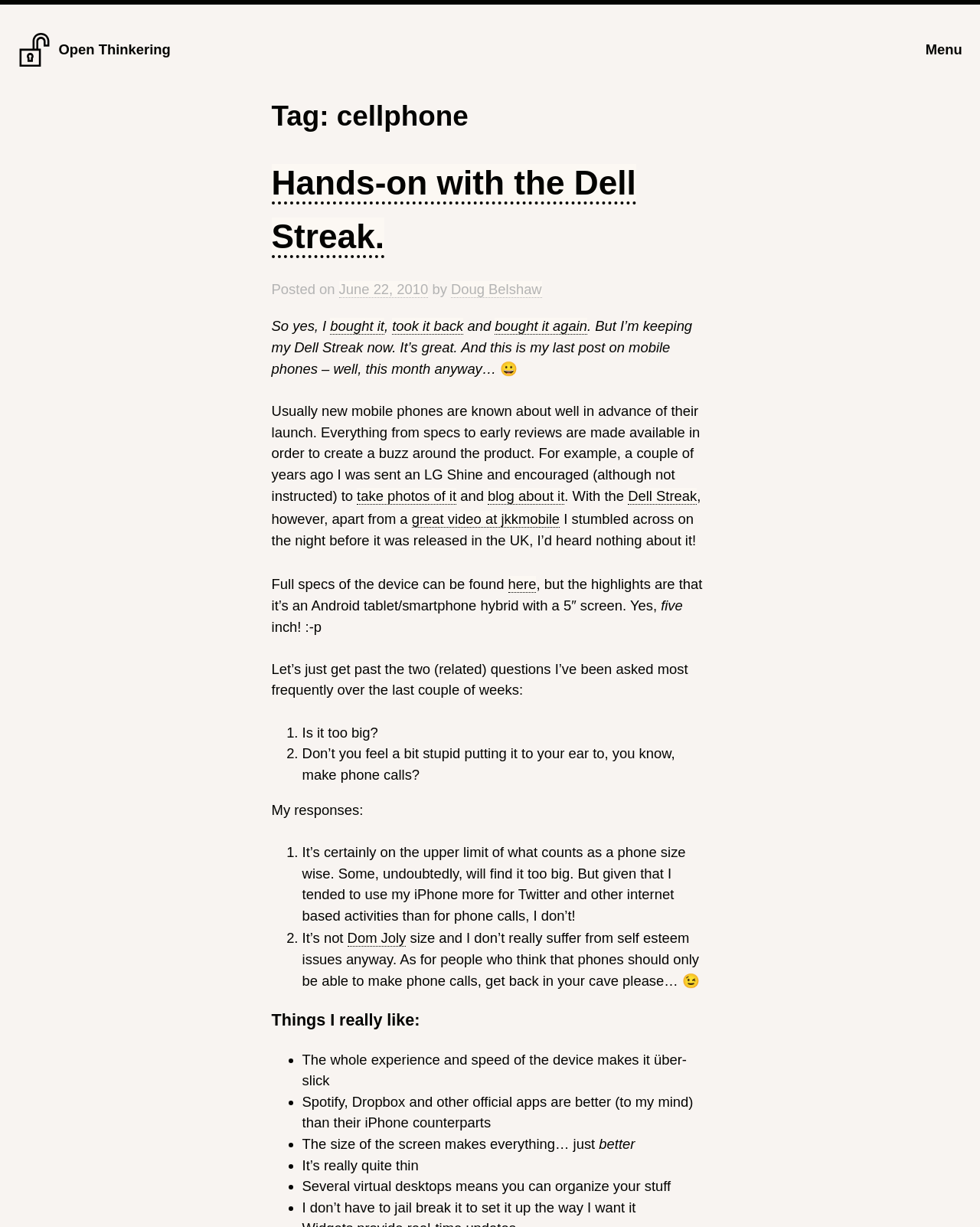Determine the coordinates of the bounding box that should be clicked to complete the instruction: "Visit the author's page". The coordinates should be represented by four float numbers between 0 and 1: [left, top, right, bottom].

[0.46, 0.229, 0.553, 0.243]